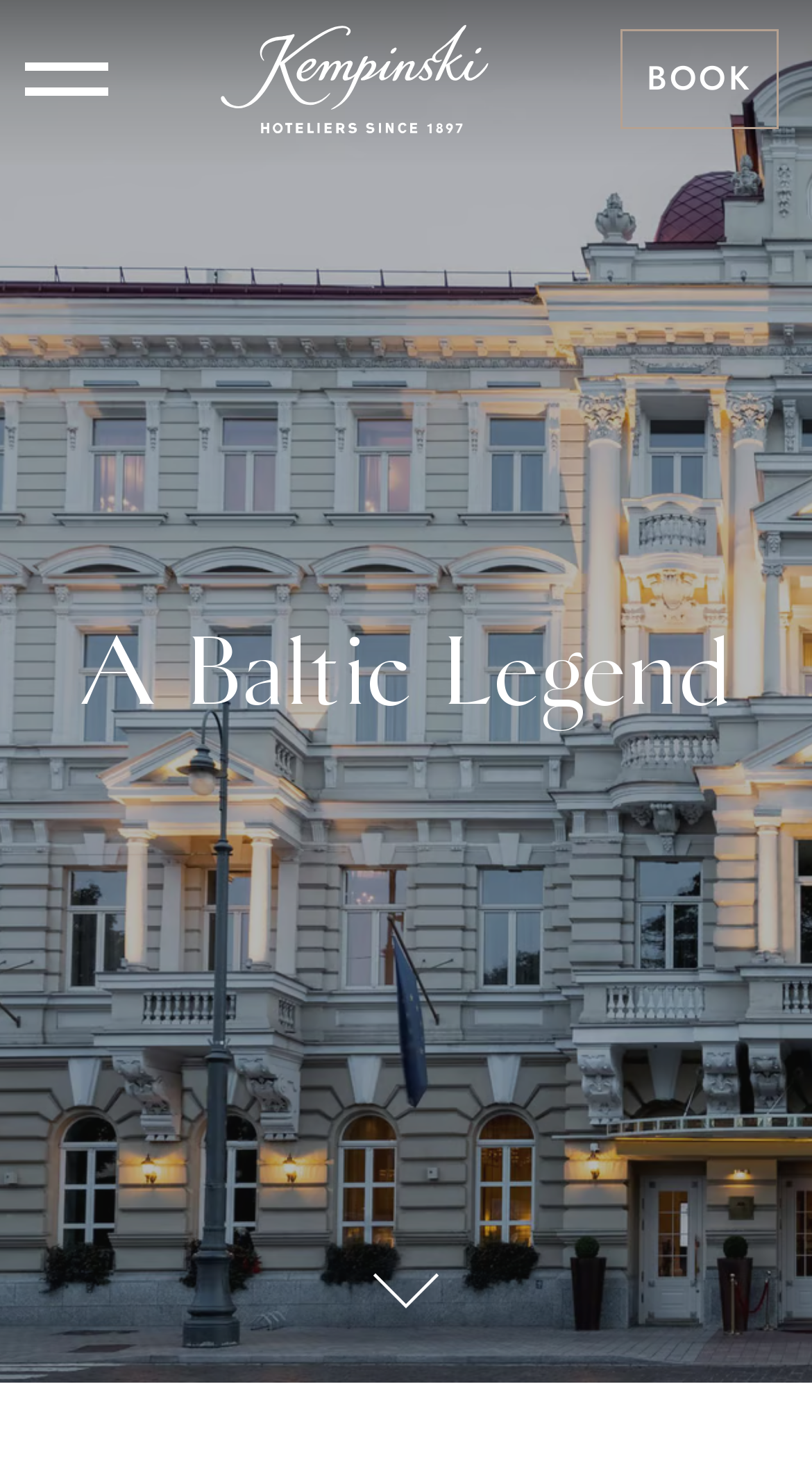Answer the following query with a single word or phrase:
Is there an image on the homepage link?

Yes